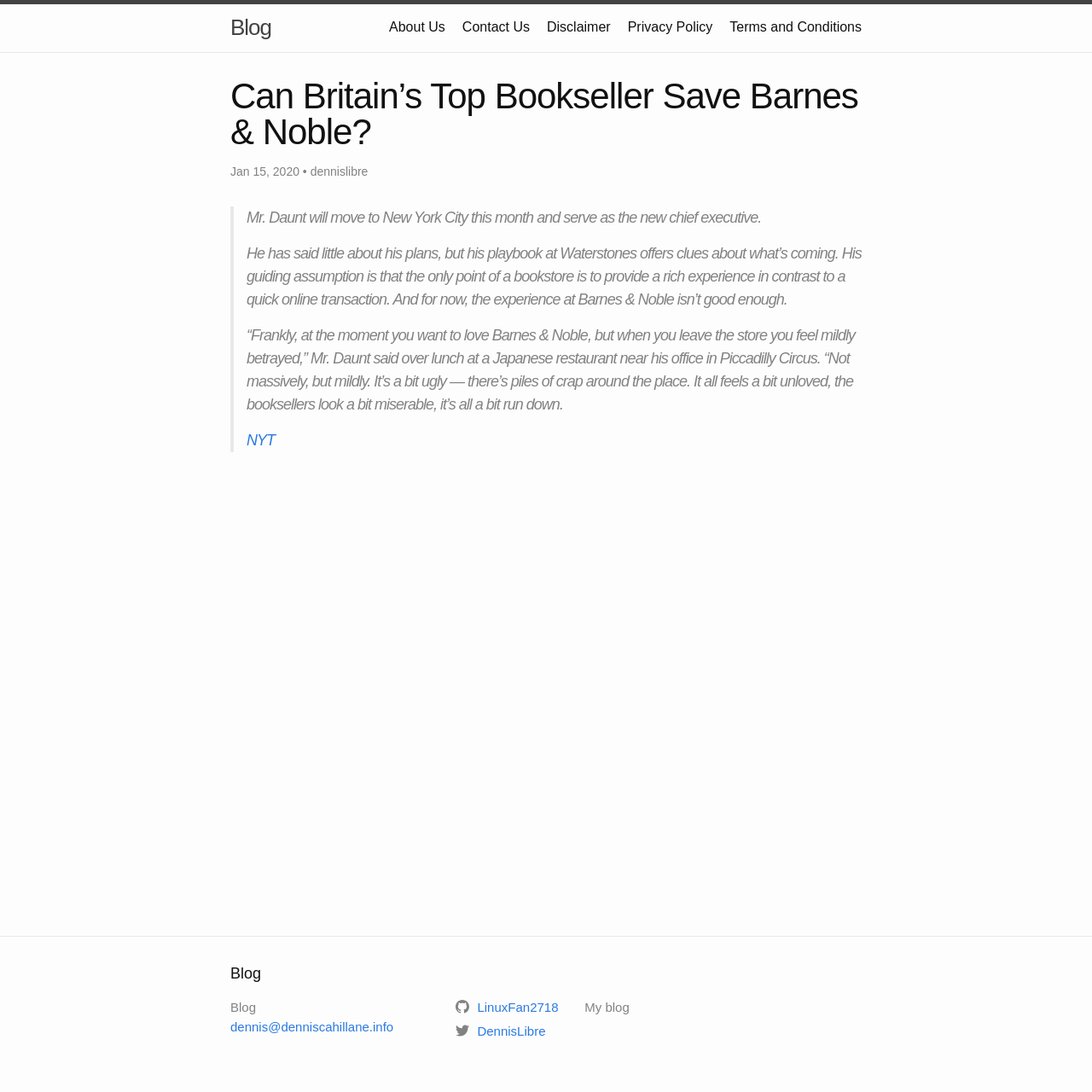Given the description "Terms and Conditions", determine the bounding box of the corresponding UI element.

[0.668, 0.018, 0.789, 0.031]